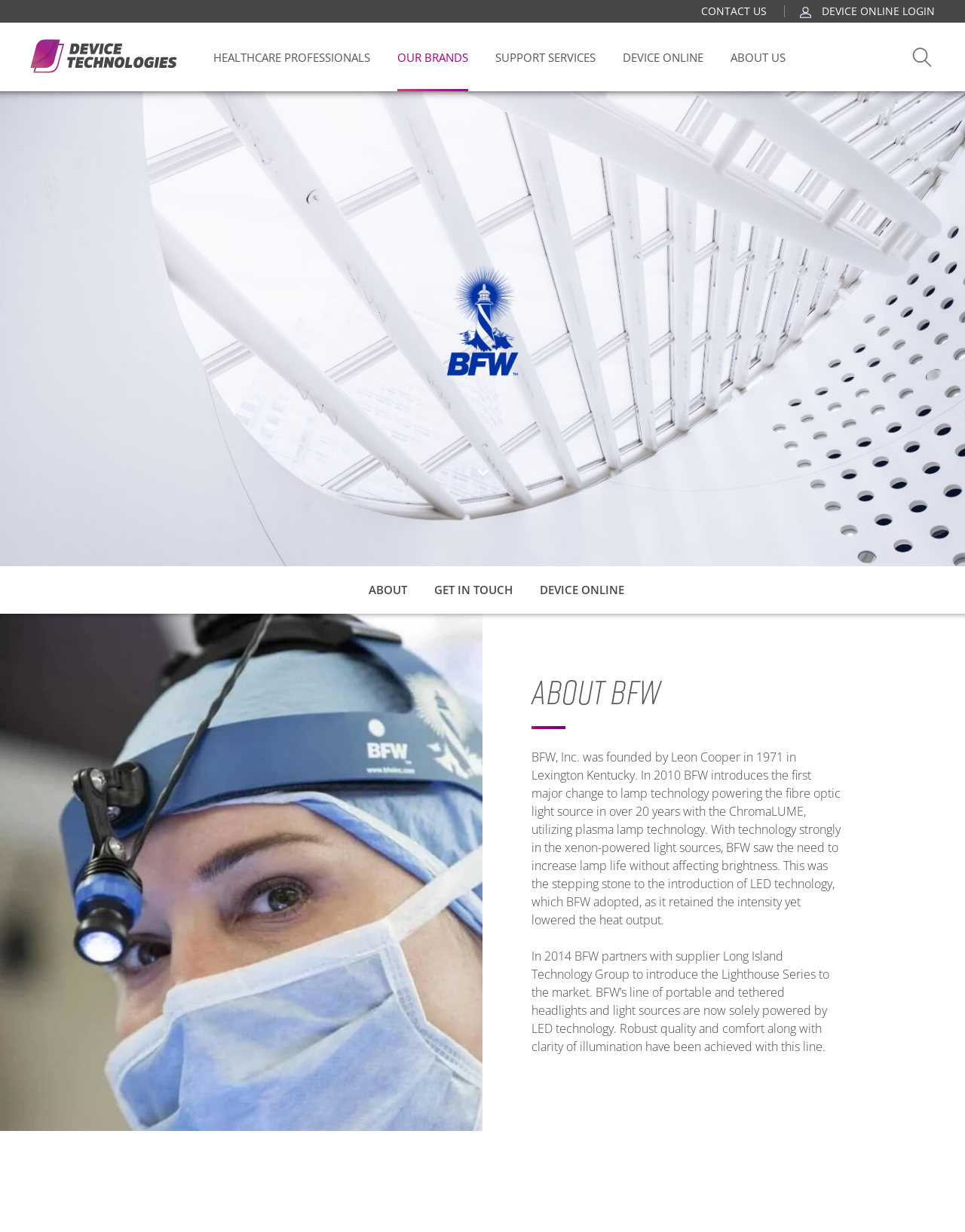What is the year BFW introduced the first major change to lamp technology?
Please provide a single word or phrase as the answer based on the screenshot.

2010